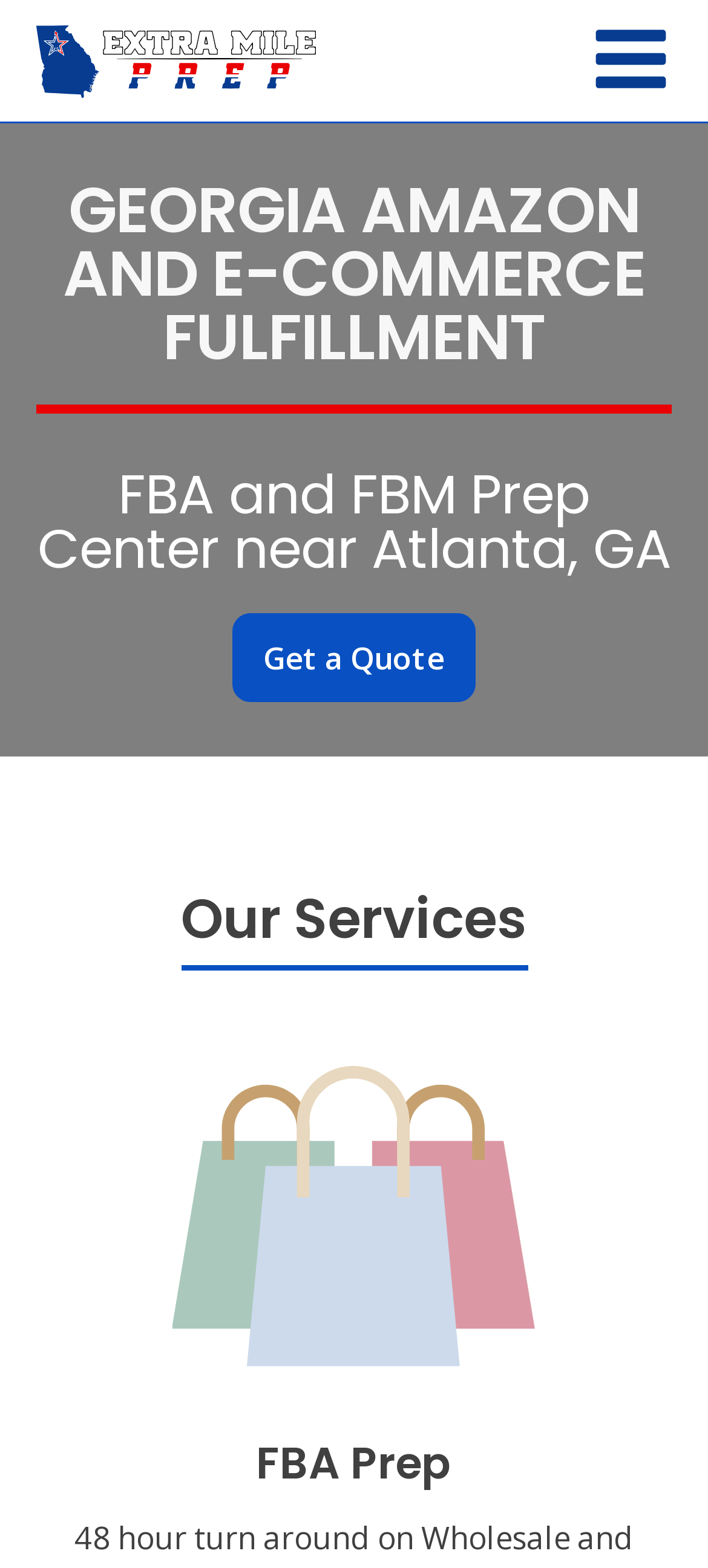Give a detailed account of the webpage, highlighting key information.

The webpage is about Extra Mile Prep, a company offering fulfillment services for Amazon and e-commerce businesses. At the top left of the page, there is a horizontal logo of Extra Mile Prep, accompanied by a navigation menu with three horizontal bars. 

Below the logo, there are two headings that introduce the company's location and services. The first heading reads "GEORGIA AMAZON AND E-COMMERCE FULFILLMENT", and the second heading states "FBA and FBM Prep Center near Atlanta, GA". 

On the right side of the page, there is a call-to-action button "Get a Quote" that encourages visitors to send a message for a personalized quote. 

Further down, there is a section titled "Our Services" that highlights the company's offerings. Next to the title, there is an icon of shopping bags, which likely represents the company's services related to e-commerce fulfillment. 

Below the icon, there is a specific service listed, which is "FBA Prep". This suggests that the company provides preparation services for Fulfillment by Amazon (FBA) sellers.